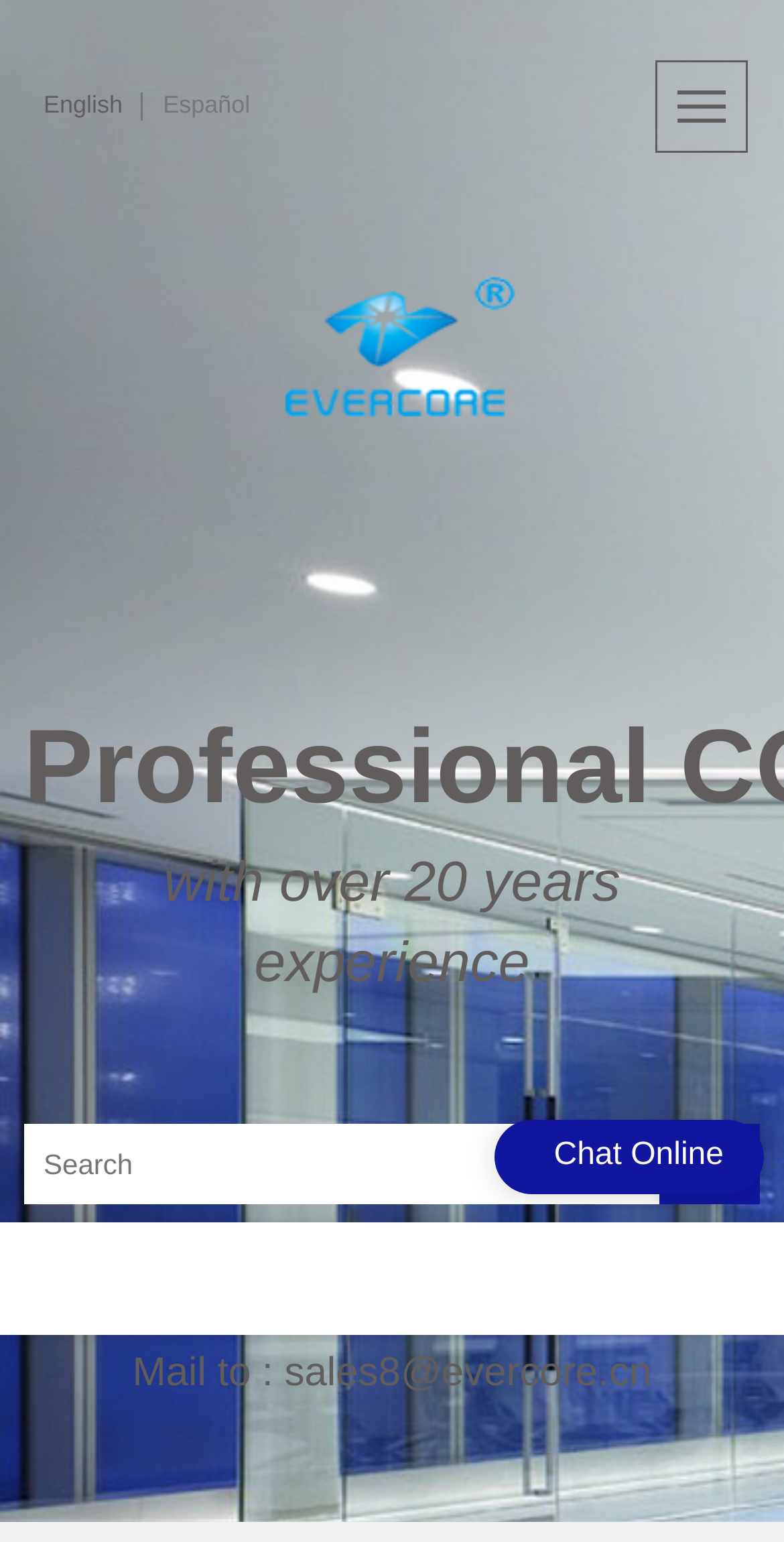Describe all visible elements and their arrangement on the webpage.

The webpage is about Evercore, a professional LED COB modules manufacturer in China. At the top-left corner, there is a language selection menu with options for English and Español. Next to it, there is a button with no text. Below the language menu, there is a logo of Evercore Led Cob, which is an image. 

On the top-center of the page, there is a search bar with a placeholder text "Search" and a button next to it. 

In the middle of the page, there is a brief introduction to Evercore, stating that they have over 20 years of experience. 

At the bottom-left corner, there are four social media links, each represented by an icon. 

On the bottom-right corner, there is a "Chat Online" button and an email address "sales8@evercore.cn" for contact.